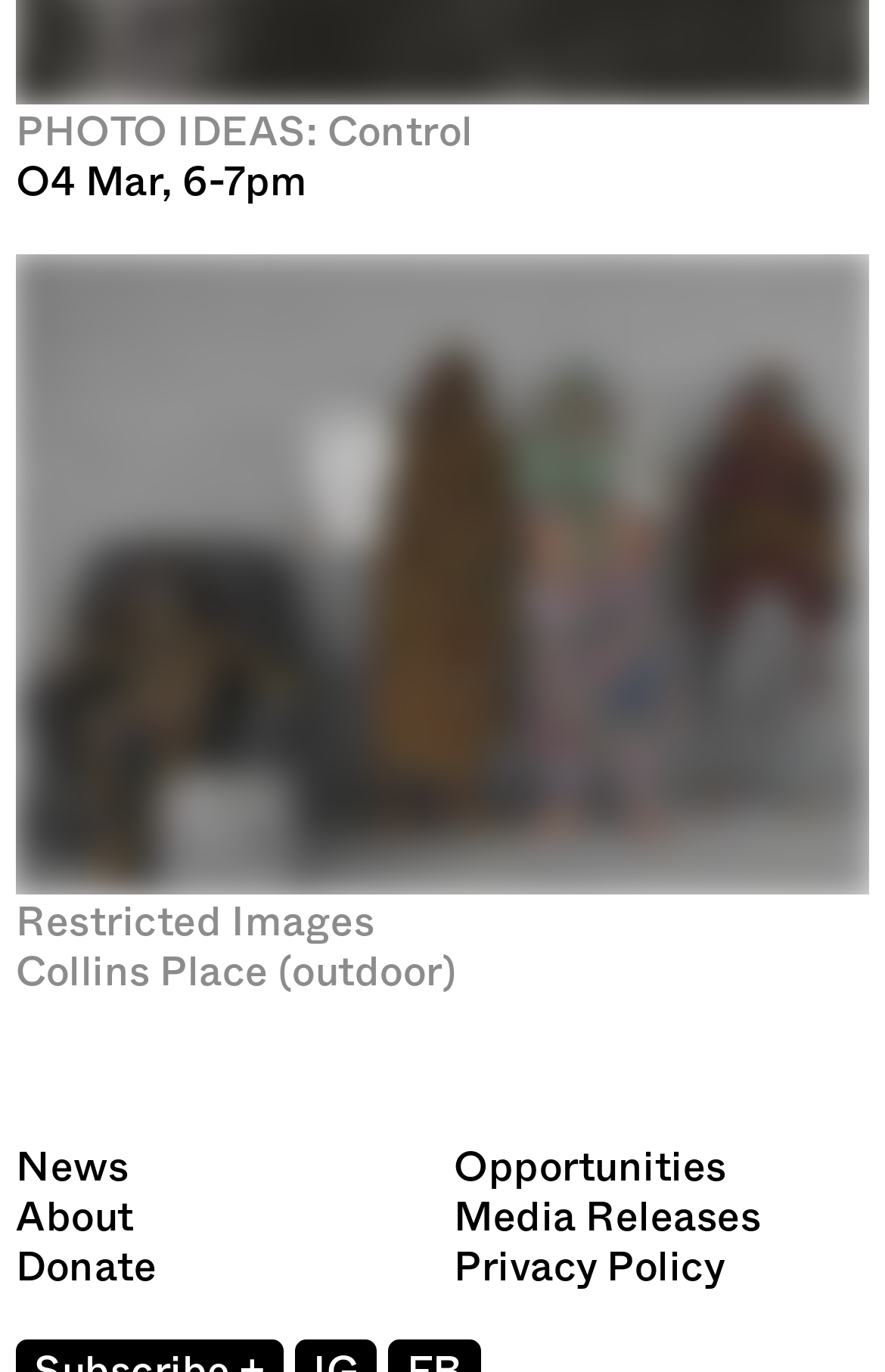Please locate the bounding box coordinates for the element that should be clicked to achieve the following instruction: "Learn about the organization". Ensure the coordinates are given as four float numbers between 0 and 1, i.e., [left, top, right, bottom].

[0.018, 0.87, 0.487, 0.906]